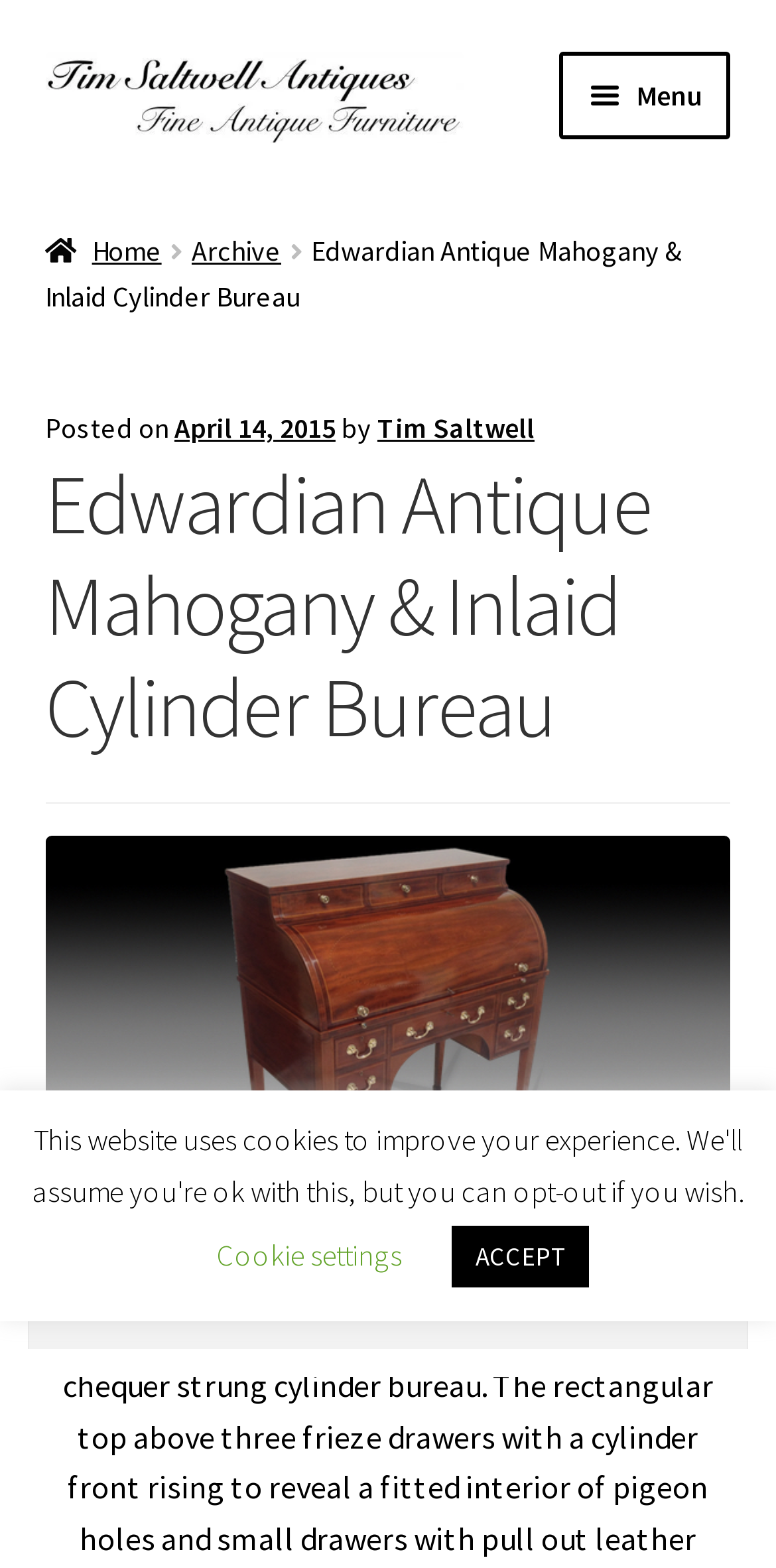Locate the coordinates of the bounding box for the clickable region that fulfills this instruction: "view cart".

[0.058, 0.16, 0.942, 0.228]